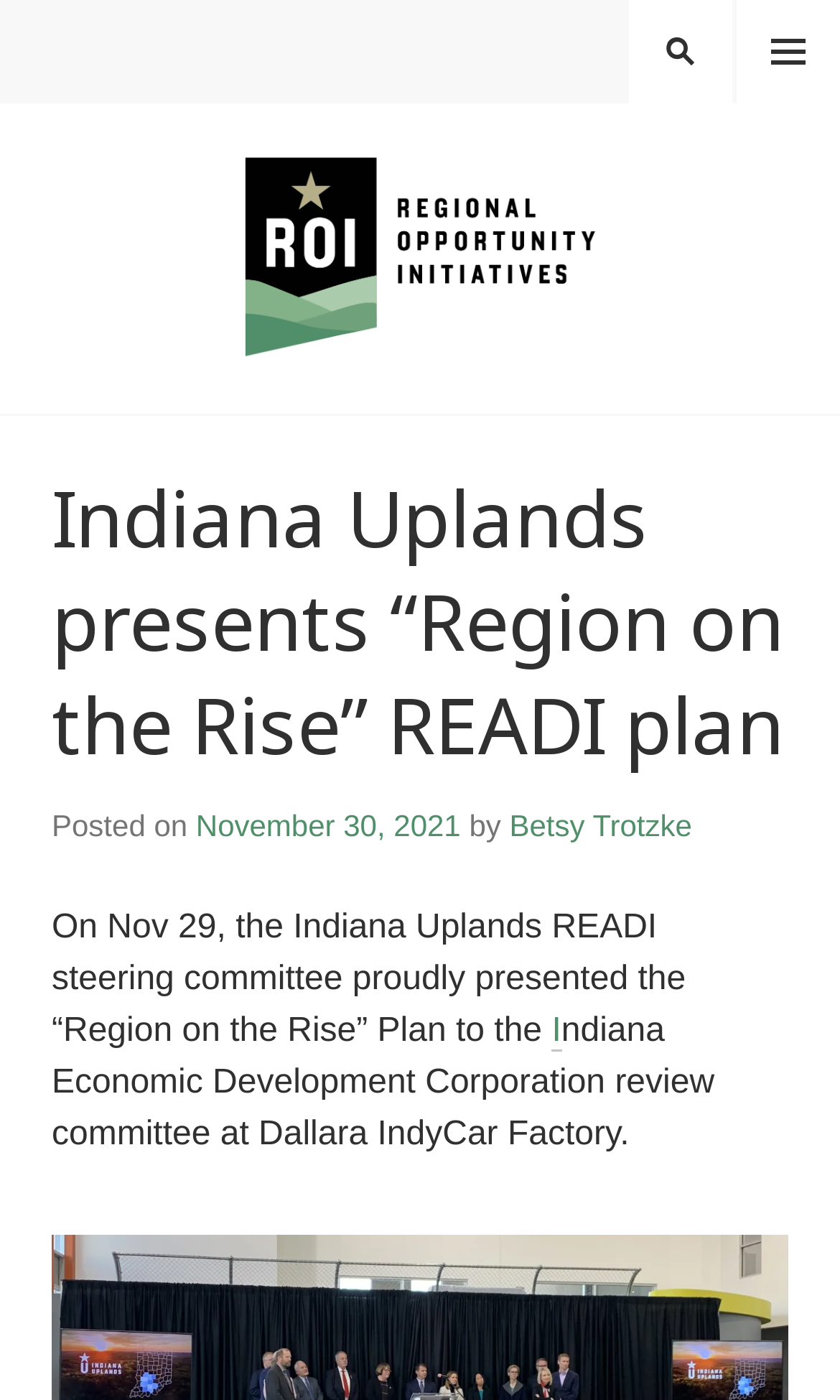Please examine the image and provide a detailed answer to the question: What is the name of the committee that presented the plan?

I found the name of the committee by analyzing the sentence 'On Nov 29, the Indiana Uplands READI steering committee proudly presented the “Region on the Rise” Plan to the Indiana Economic Development Corporation review committee at Dallara IndyCar Factory.' Therefore, the answer is 'Indiana Uplands READI steering committee'.